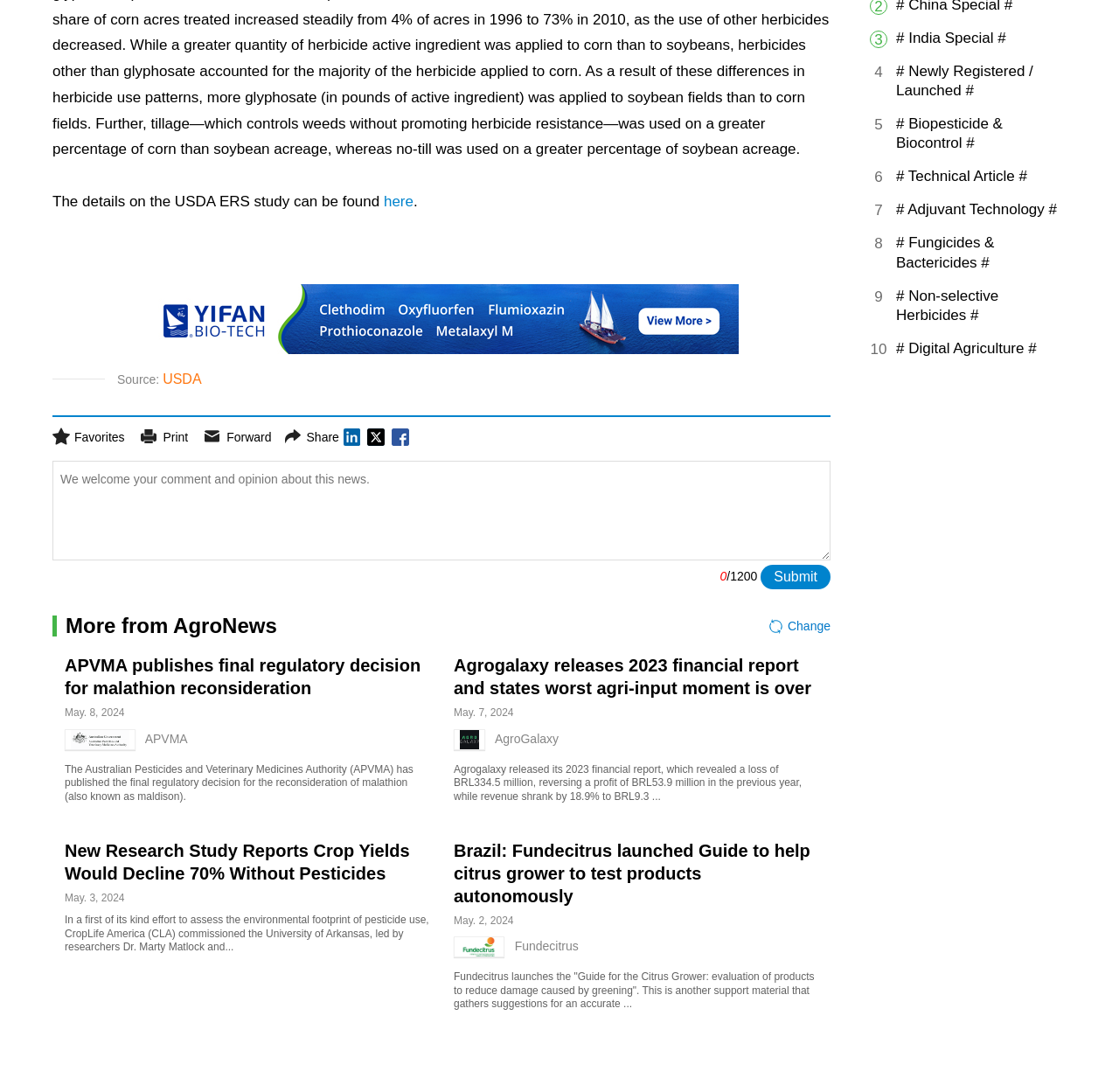Answer the question with a brief word or phrase:
What is the date of the news 'Agrogalaxy releases 2023 financial report and states worst agri-input moment is over'?

May. 7, 2024